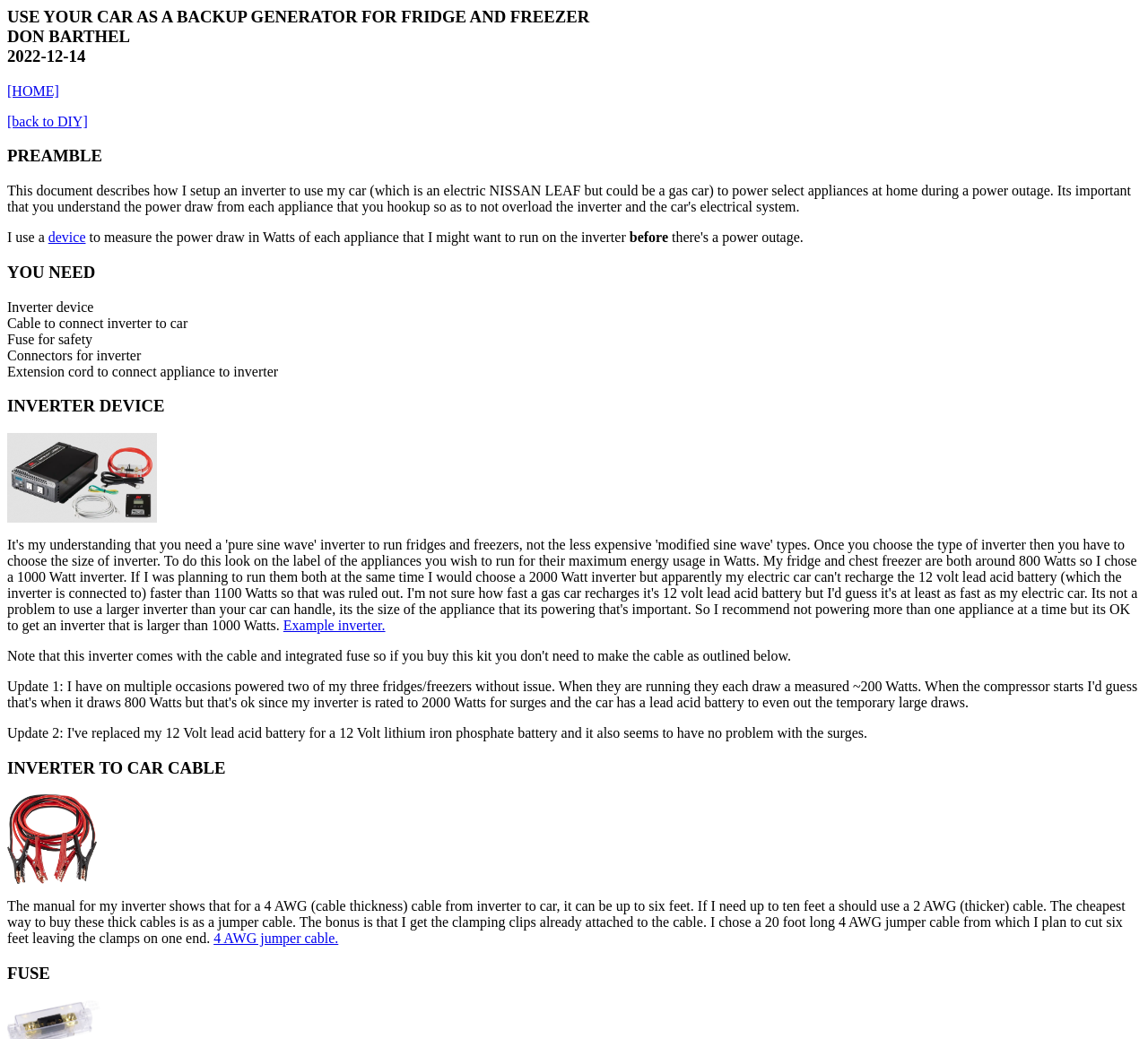Detail the various sections and features present on the webpage.

This webpage is about using a car as a backup generator for a fridge and freezer. At the top, there is a heading that displays the title of the webpage, along with the author's name and date. Below this, there are two links to navigate to the home page and back to the DIY section.

The main content of the webpage is divided into sections, each with a heading. The first section is the preamble, which introduces the concept of measuring power draw in watts for each appliance that might be run on an inverter. This section includes a link to a device used for measurement.

The next section, "You Need," lists the necessary components to set up the system, including an inverter device, cables, a fuse, connectors, and an extension cord. Each item is listed as a separate static text element.

Following this, there is a section dedicated to the inverter device, which includes an image of an inverter kit and a link to an example inverter. The image shows the components included in the kit, such as the inverter unit, car side cable with a fuse, and a wired remote control.

The next section focuses on the inverter to car cable, featuring an image of a jumper cable before it is cut. This section also includes a detailed description of the cable requirements, including the recommended thickness and length, and a link to a 4 AWG jumper cable.

Finally, there is a section about the fuse, but it does not contain any specific details or images.